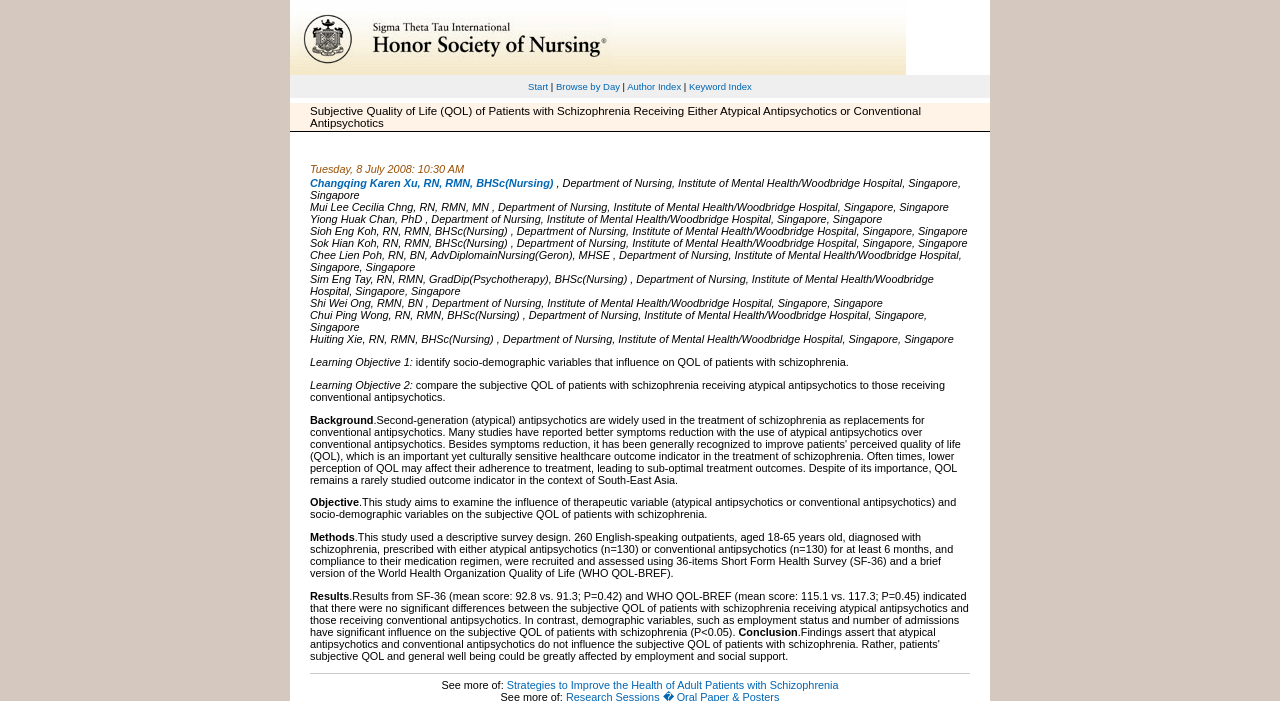Answer the question with a brief word or phrase:
What is the date of the presentation?

Tuesday, 8 July 2008